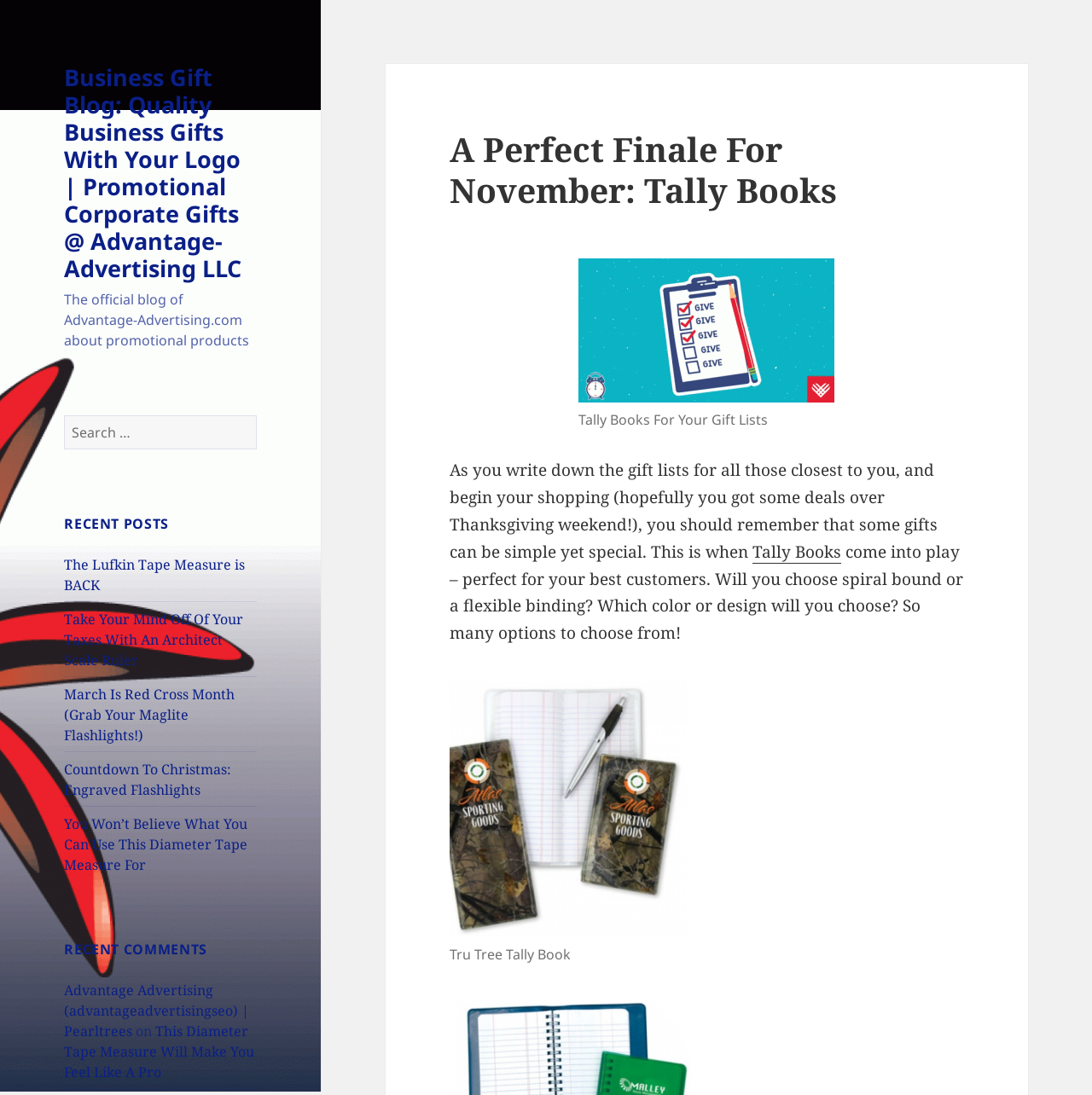Find the bounding box coordinates of the clickable area required to complete the following action: "View 'Tru Tree Tally Book'".

[0.412, 0.623, 0.629, 0.856]